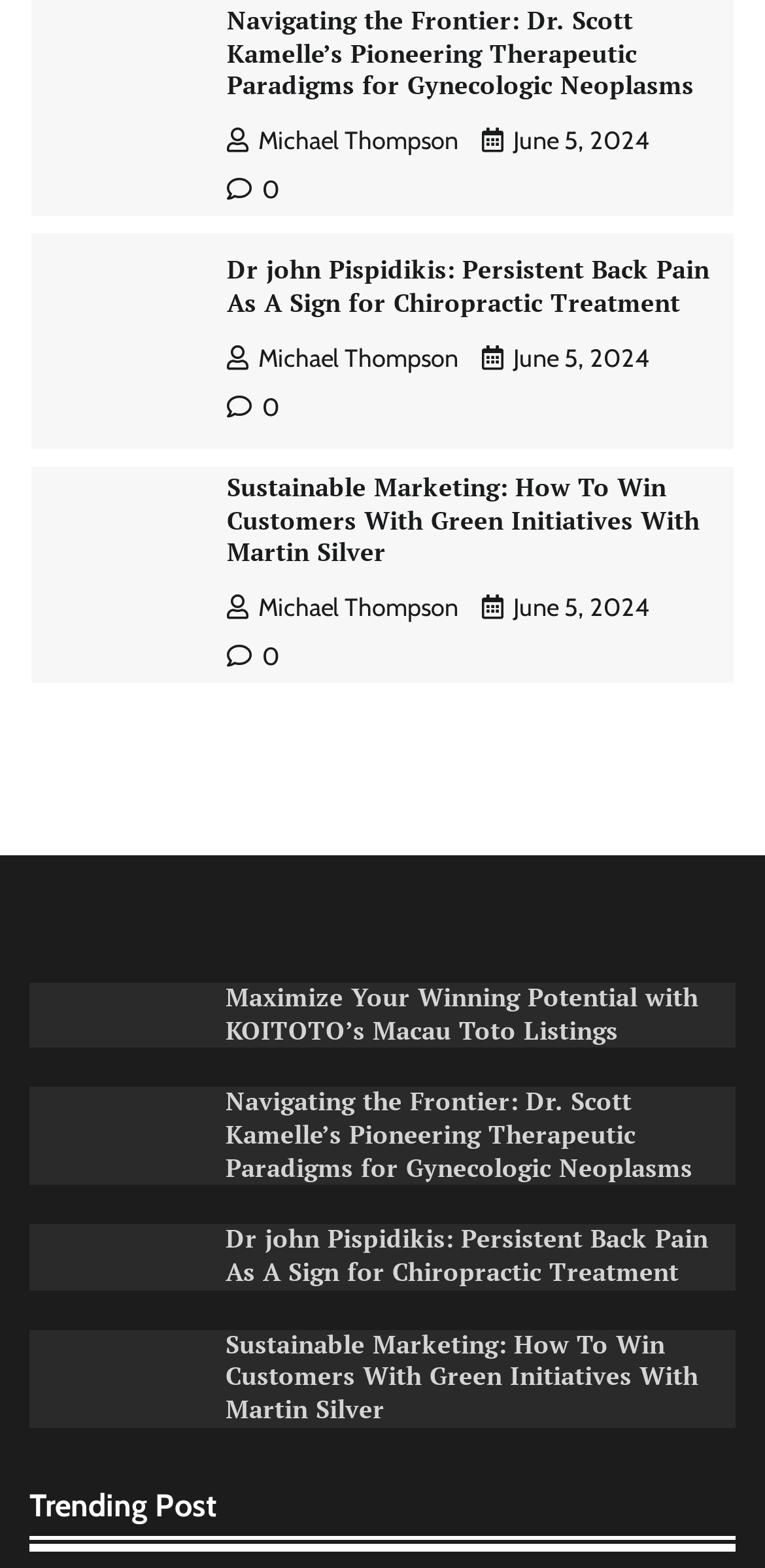Identify the bounding box coordinates for the region of the element that should be clicked to carry out the instruction: "View the article about Macau Toto Listings". The bounding box coordinates should be four float numbers between 0 and 1, i.e., [left, top, right, bottom].

[0.296, 0.163, 0.933, 0.205]